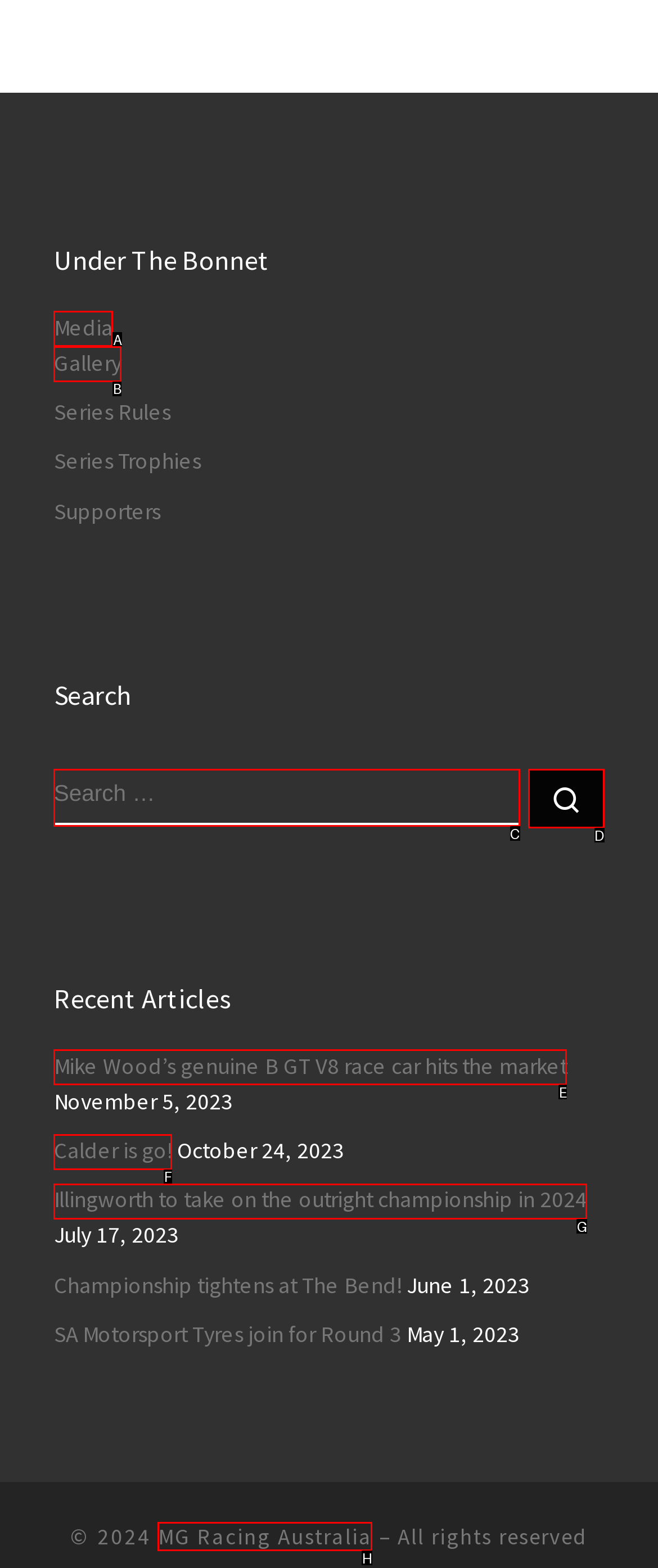Match the HTML element to the given description: Search …
Indicate the option by its letter.

D